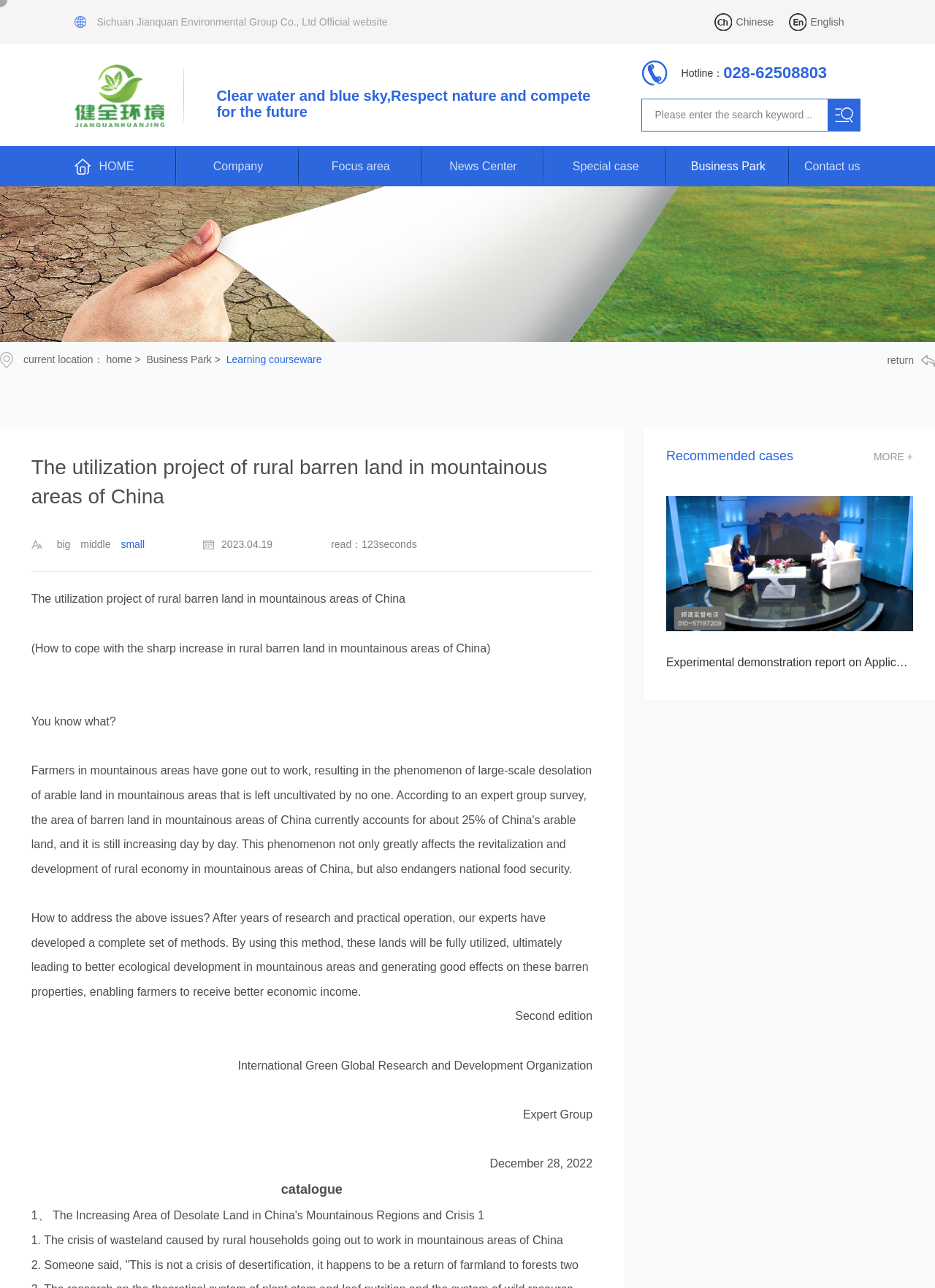Locate the bounding box coordinates of the element that needs to be clicked to carry out the instruction: "View the recommended cases". The coordinates should be given as four float numbers ranging from 0 to 1, i.e., [left, top, right, bottom].

[0.712, 0.349, 0.977, 0.361]